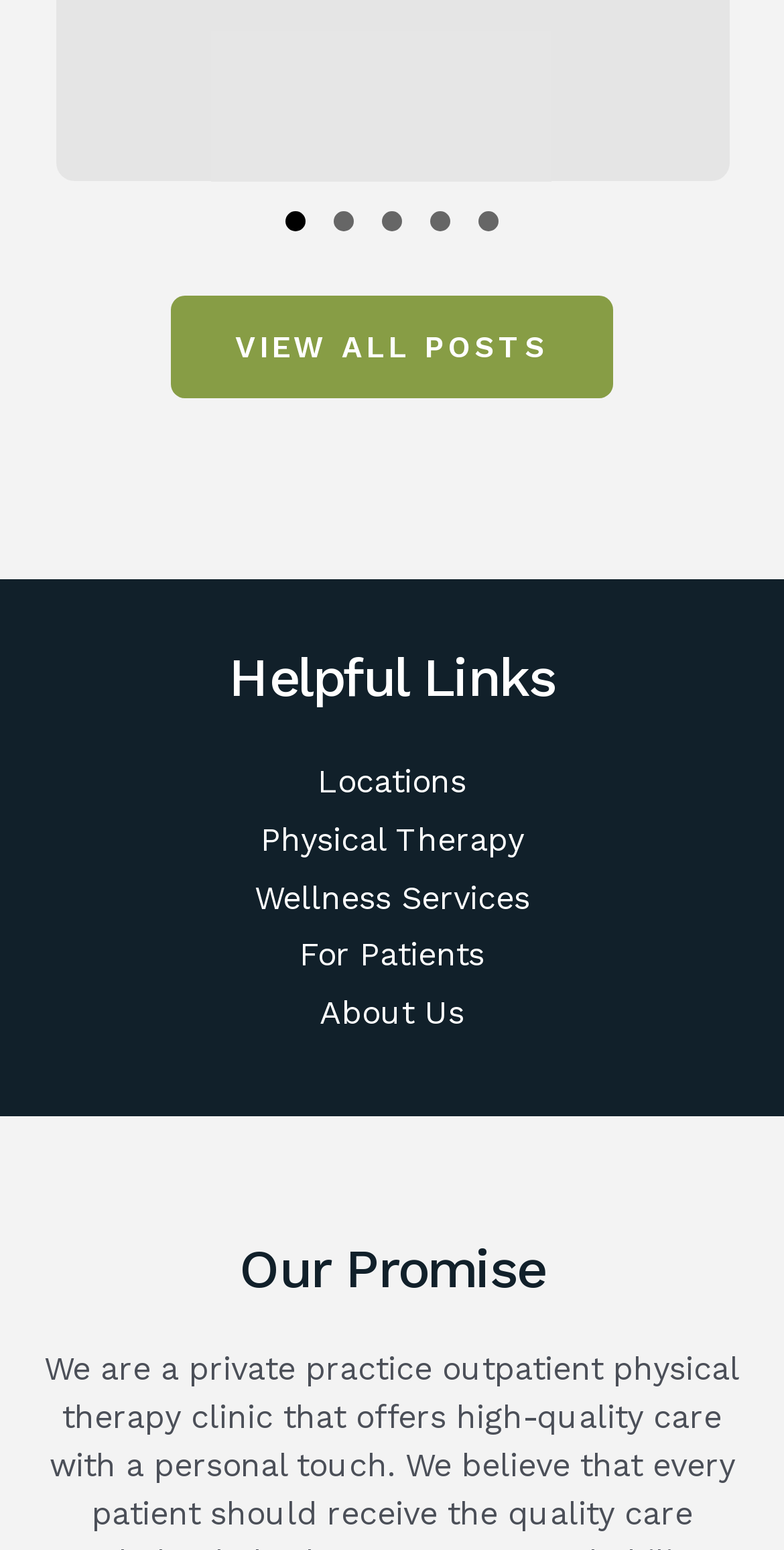Locate the bounding box coordinates of the item that should be clicked to fulfill the instruction: "Go to Locations".

[0.405, 0.293, 0.595, 0.317]